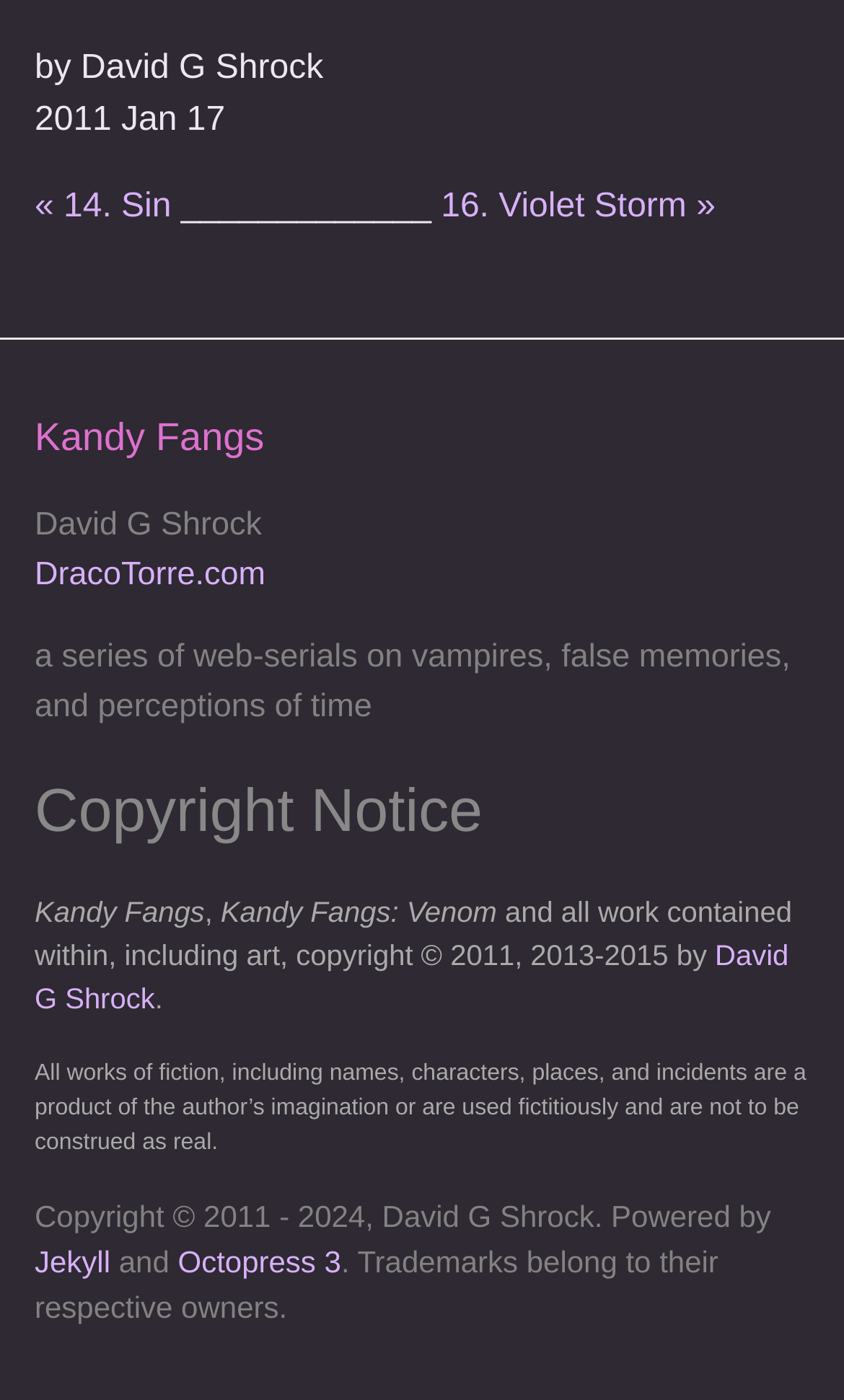Extract the bounding box coordinates for the described element: "David G Shrock". The coordinates should be represented as four float numbers between 0 and 1: [left, top, right, bottom].

[0.041, 0.671, 0.934, 0.725]